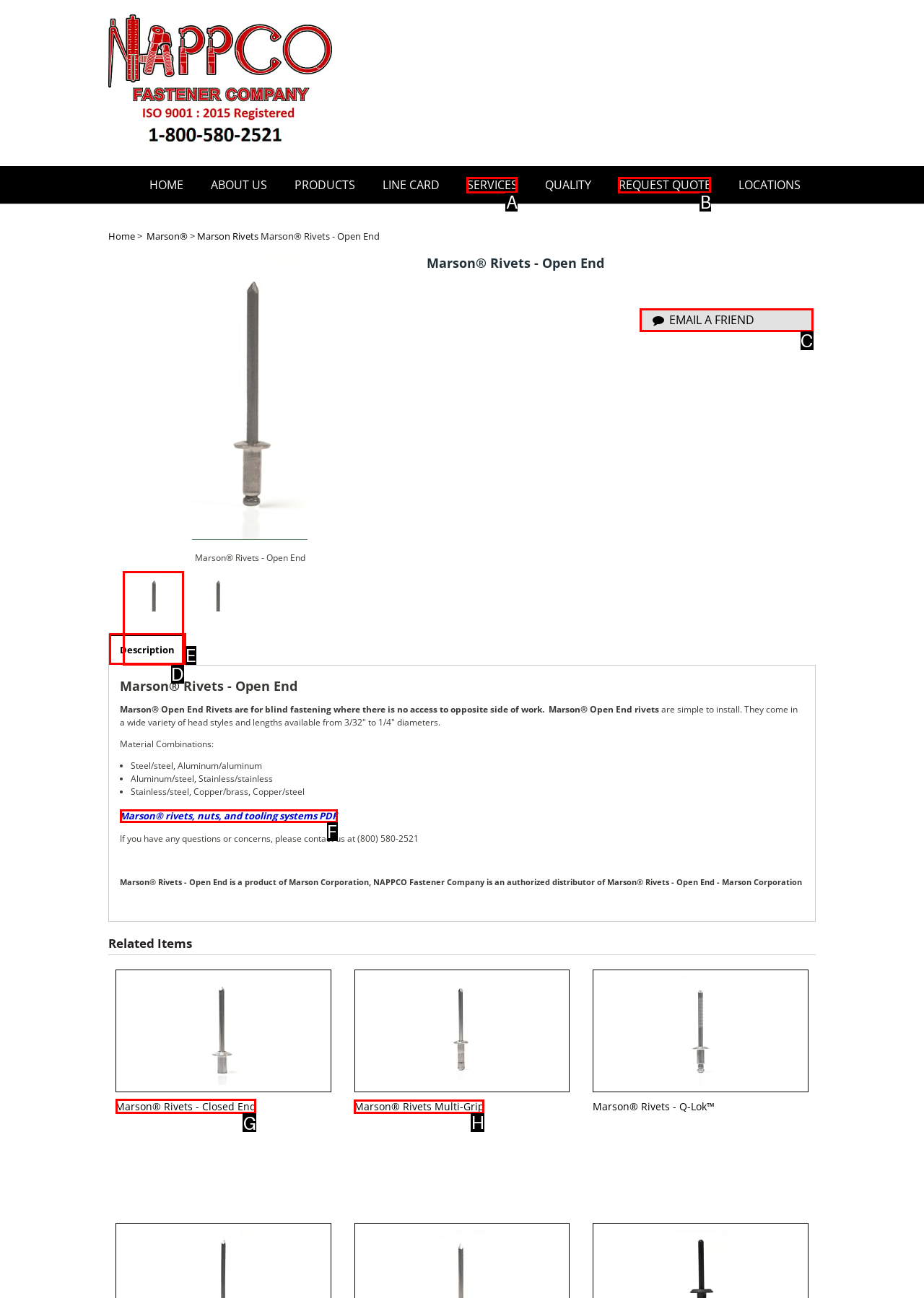Indicate the letter of the UI element that should be clicked to accomplish the task: Search for best-fit schools. Answer with the letter only.

None